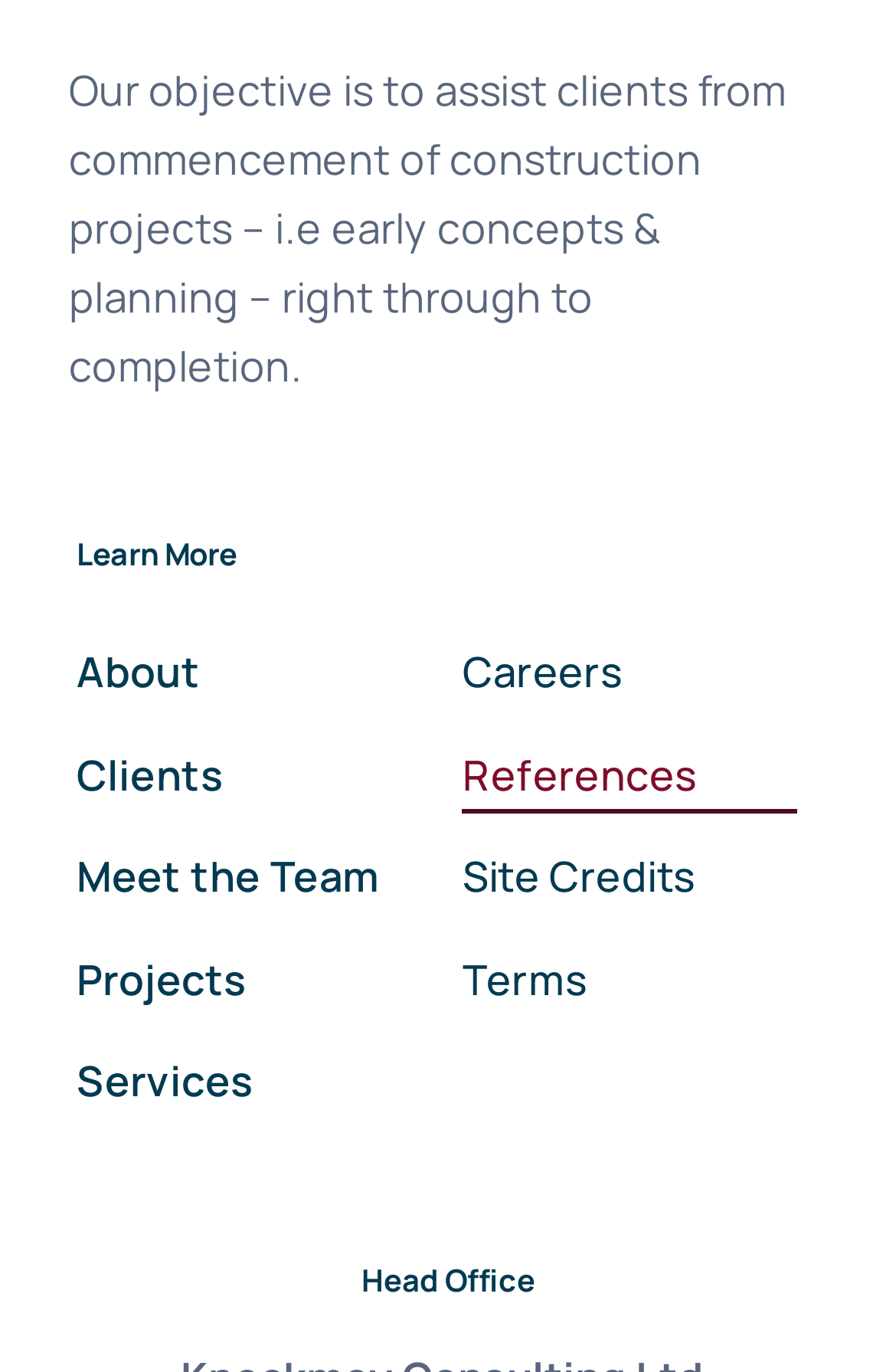Locate the UI element described as follows: "Terms". Return the bounding box coordinates as four float numbers between 0 and 1 in the order [left, top, right, bottom].

[0.517, 0.688, 0.89, 0.743]